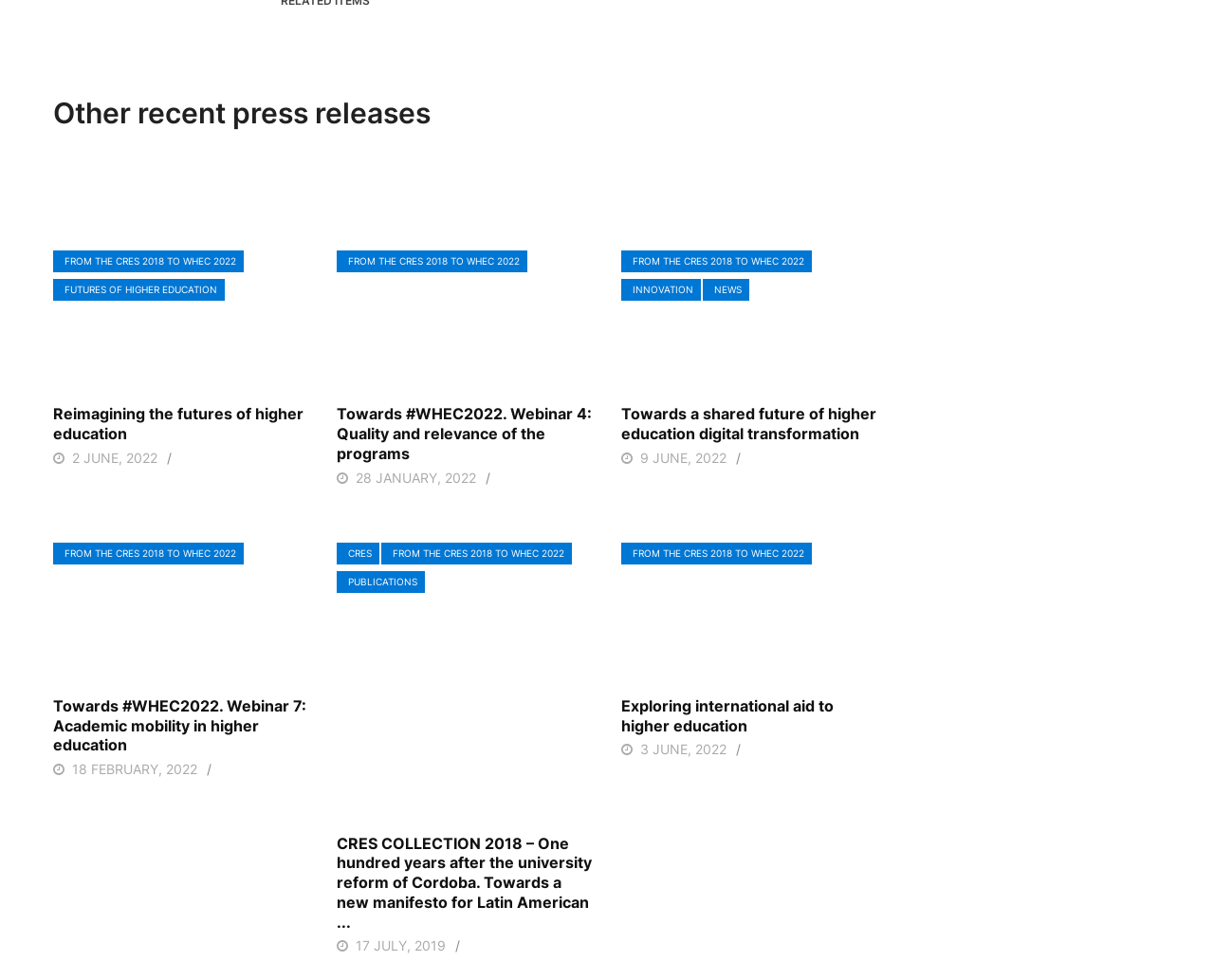Can you specify the bounding box coordinates of the area that needs to be clicked to fulfill the following instruction: "Open 'Towards #WHEC2022. Webinar 4: Quality and relevance of the programs'"?

[0.278, 0.413, 0.488, 0.473]